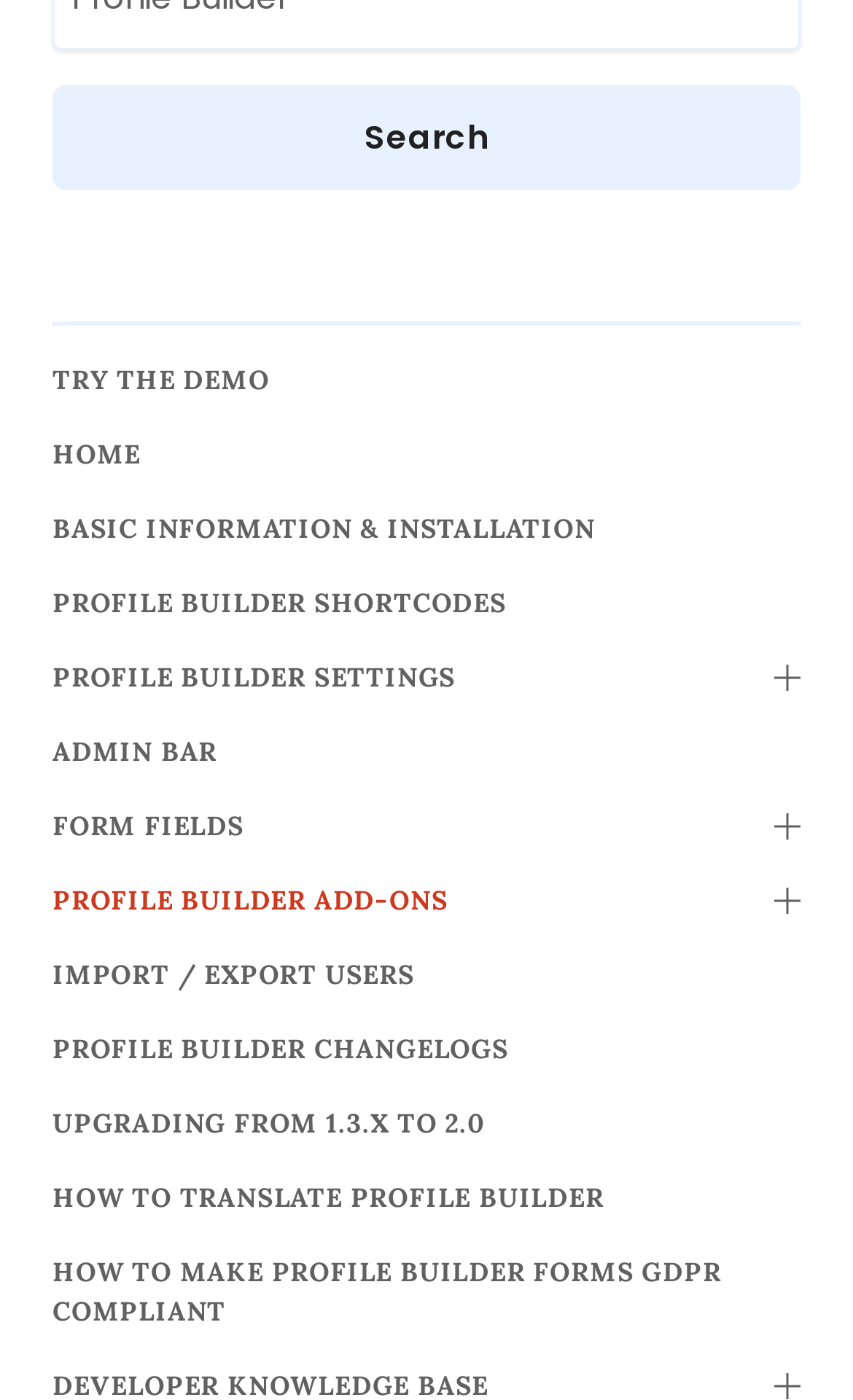What is the topic of the webpage?
Provide a thorough and detailed answer to the question.

Based on the text of the links and the structure of the webpage, it appears that the topic of the webpage is related to a 'Profile Builder' product or service, possibly a plugin or software for building user profiles.